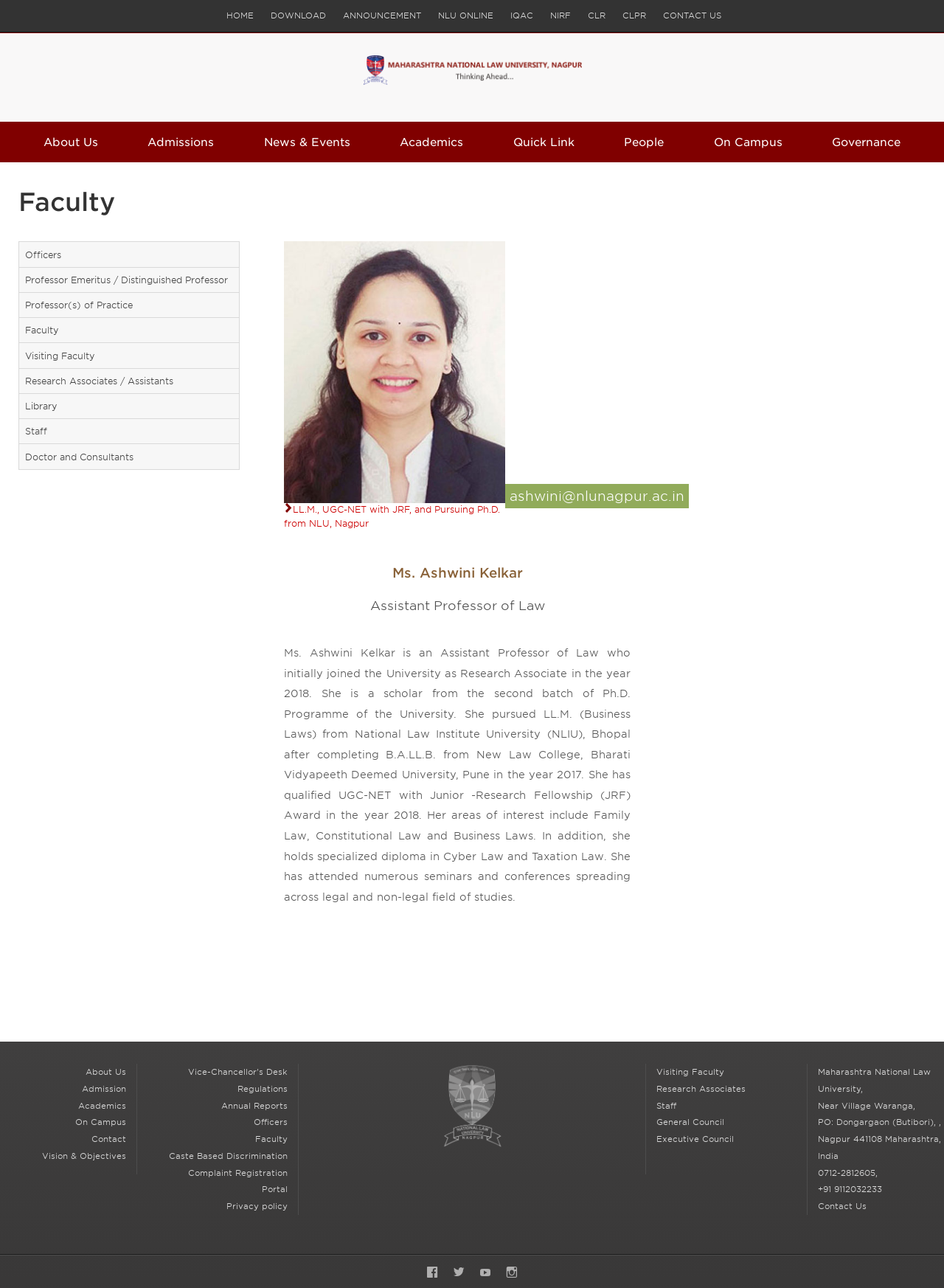Identify the bounding box coordinates of the clickable region necessary to fulfill the following instruction: "Learn about the university's vision and objectives". The bounding box coordinates should be four float numbers between 0 and 1, i.e., [left, top, right, bottom].

[0.044, 0.893, 0.133, 0.901]